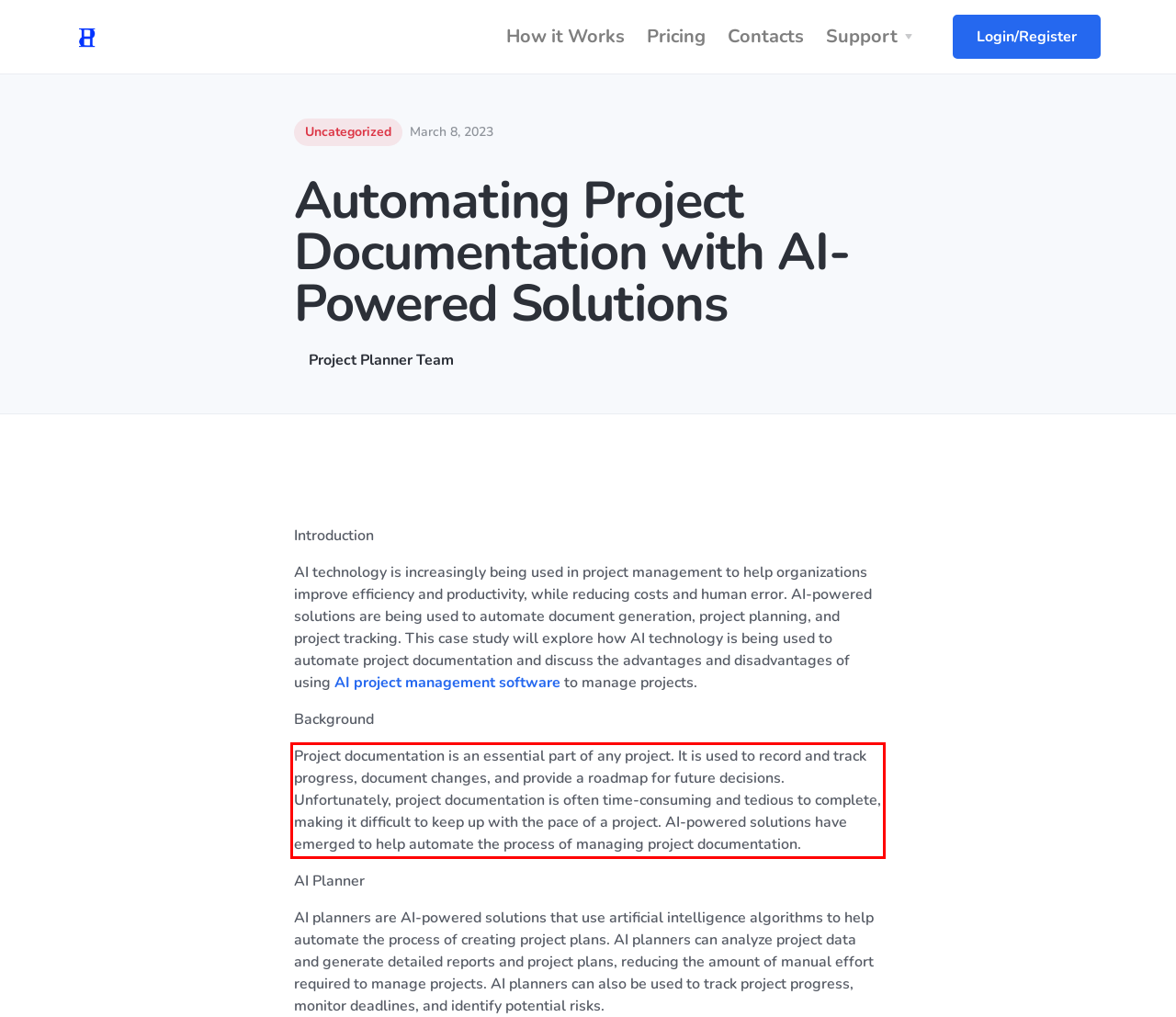Examine the webpage screenshot and use OCR to obtain the text inside the red bounding box.

Project documentation is an essential part of any project. It is used to record and track progress, document changes, and provide a roadmap for future decisions. Unfortunately, project documentation is often time-consuming and tedious to complete, making it difficult to keep up with the pace of a project. AI-powered solutions have emerged to help automate the process of managing project documentation.